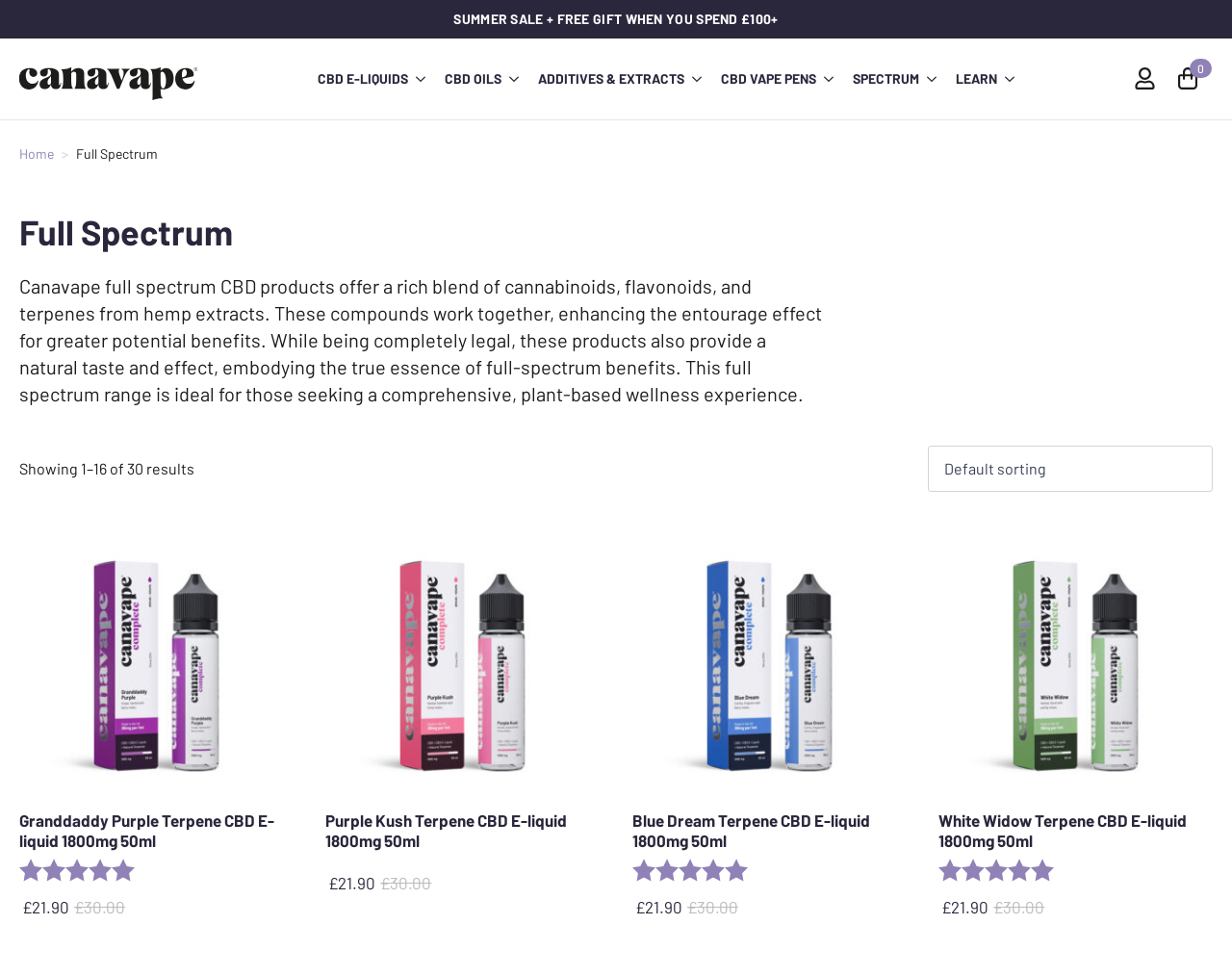Determine the bounding box coordinates for the region that must be clicked to execute the following instruction: "Select the 'Shop order' dropdown".

[0.753, 0.456, 0.984, 0.504]